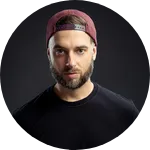What type of music does N-Vitral blend?
Examine the screenshot and reply with a single word or phrase.

Hardcore and techno